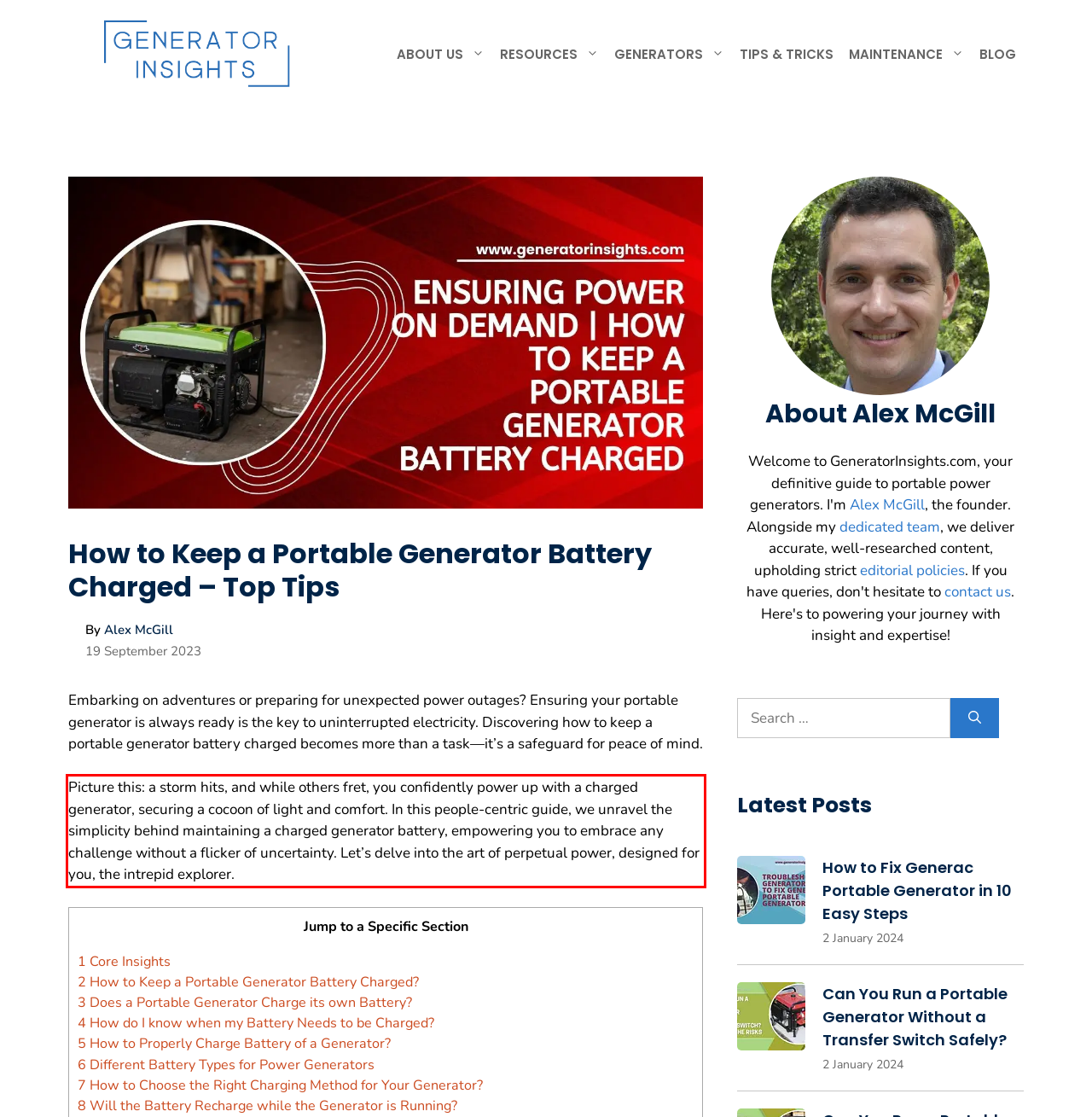Please extract the text content from the UI element enclosed by the red rectangle in the screenshot.

Picture this: a storm hits, and while others fret, you confidently power up with a charged generator, securing a cocoon of light and comfort. In this people-centric guide, we unravel the simplicity behind maintaining a charged generator battery, empowering you to embrace any challenge without a flicker of uncertainty. Let’s delve into the art of perpetual power, designed for you, the intrepid explorer.